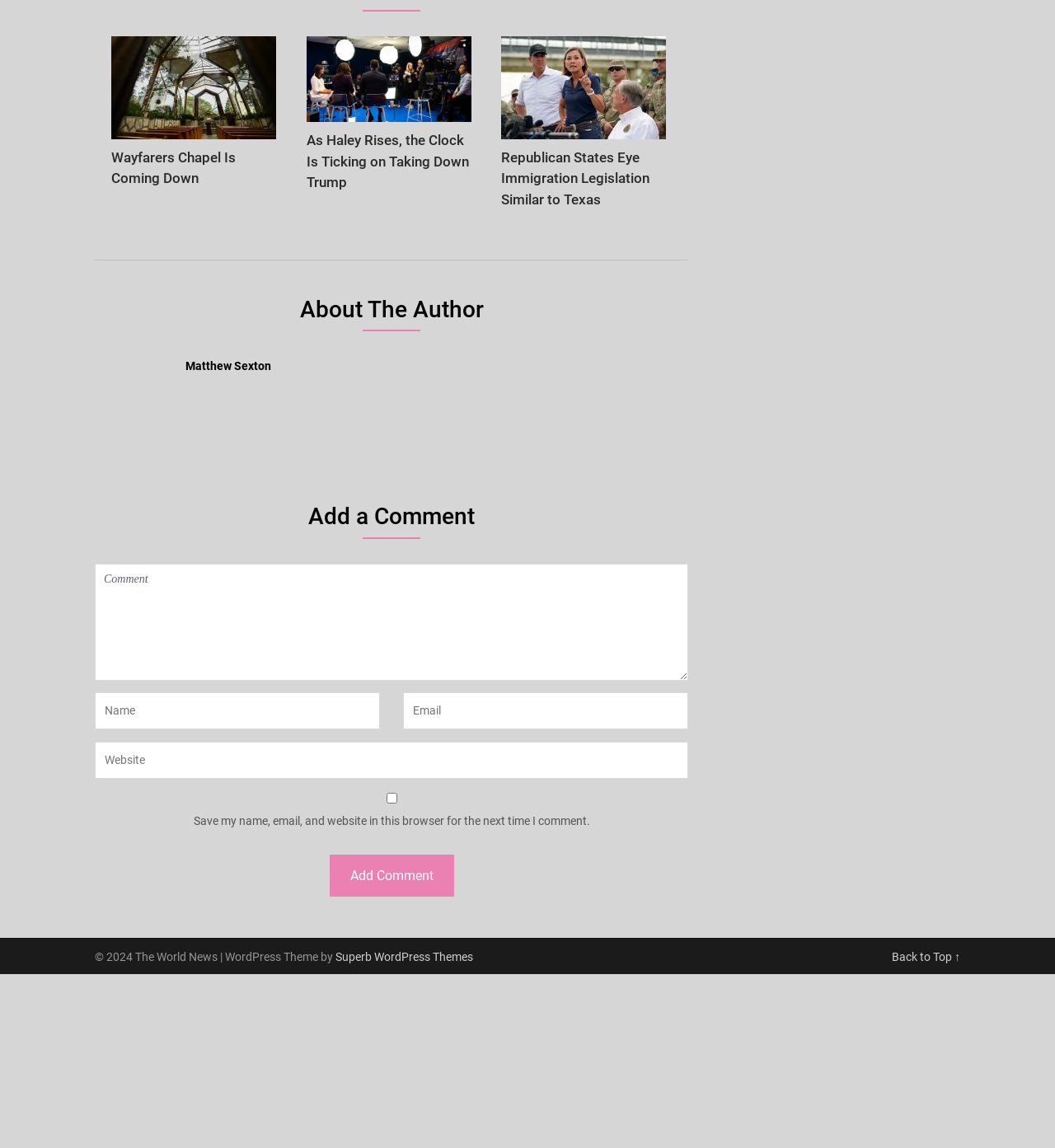Respond with a single word or phrase:
What is the purpose of the checkbox?

Save comment information